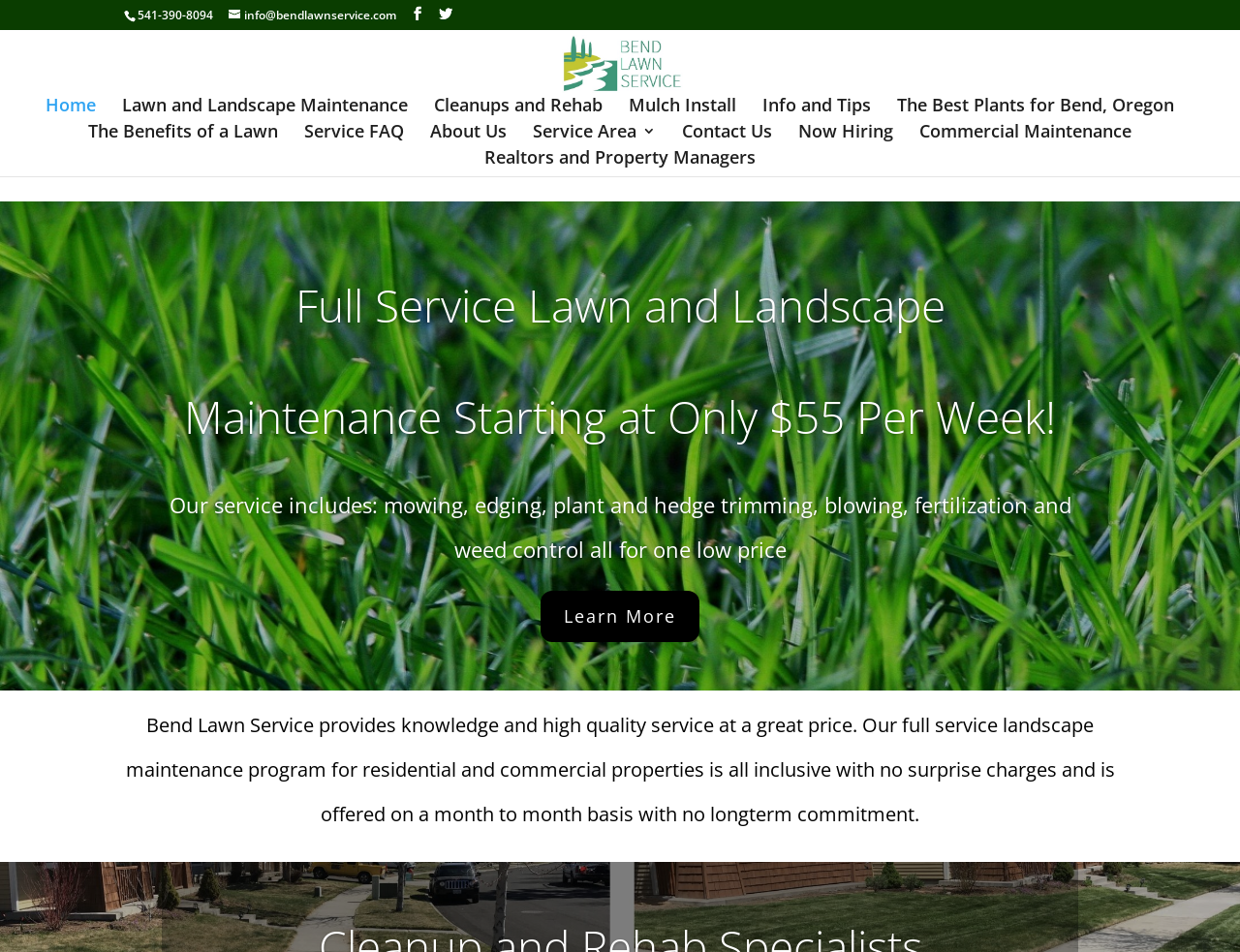Locate the bounding box of the UI element with the following description: "name="s" placeholder="Search …" title="Search for:"".

[0.053, 0.031, 0.953, 0.033]